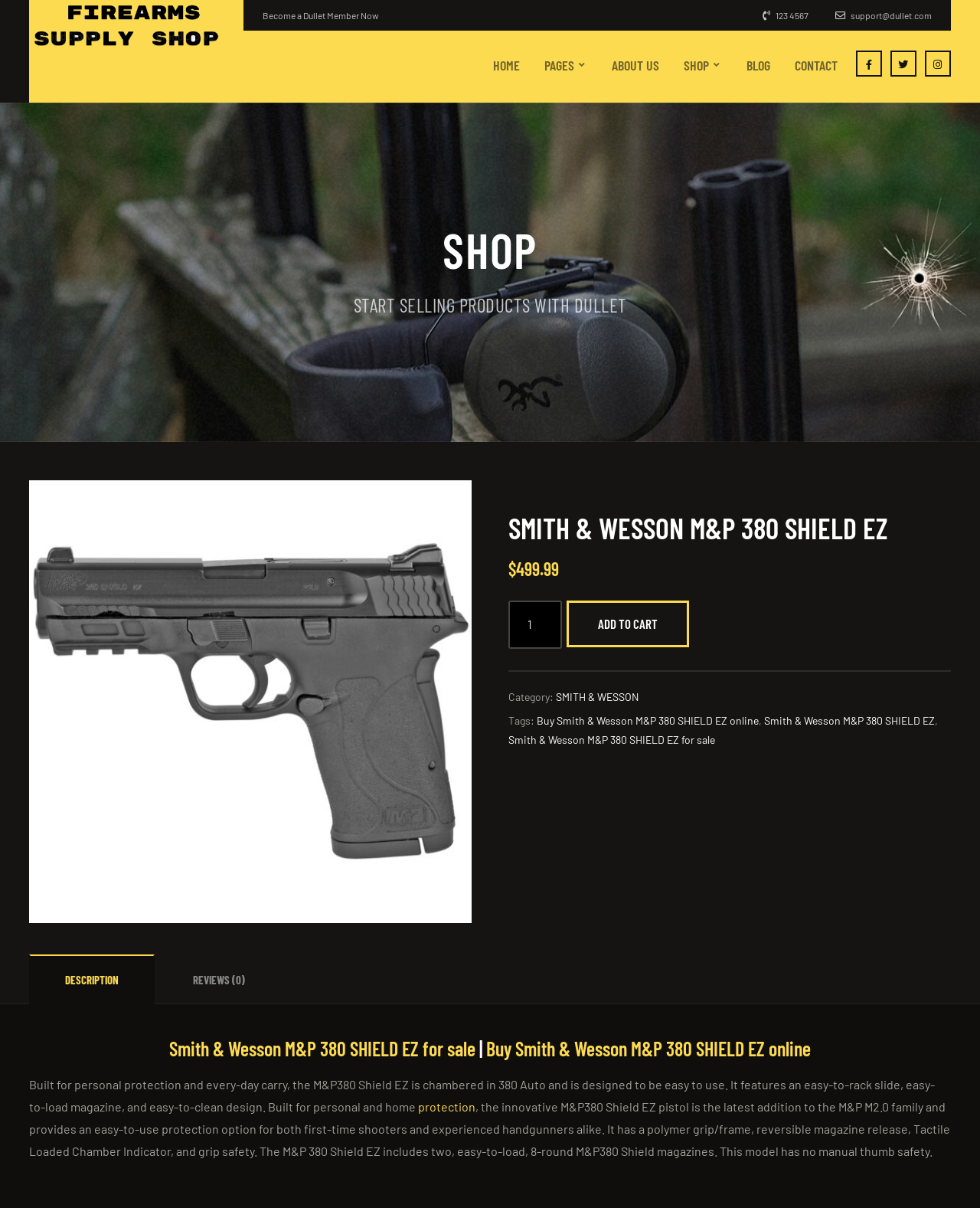Specify the bounding box coordinates for the region that must be clicked to perform the given instruction: "Click the 'HOME' link".

[0.49, 0.0, 0.543, 0.085]